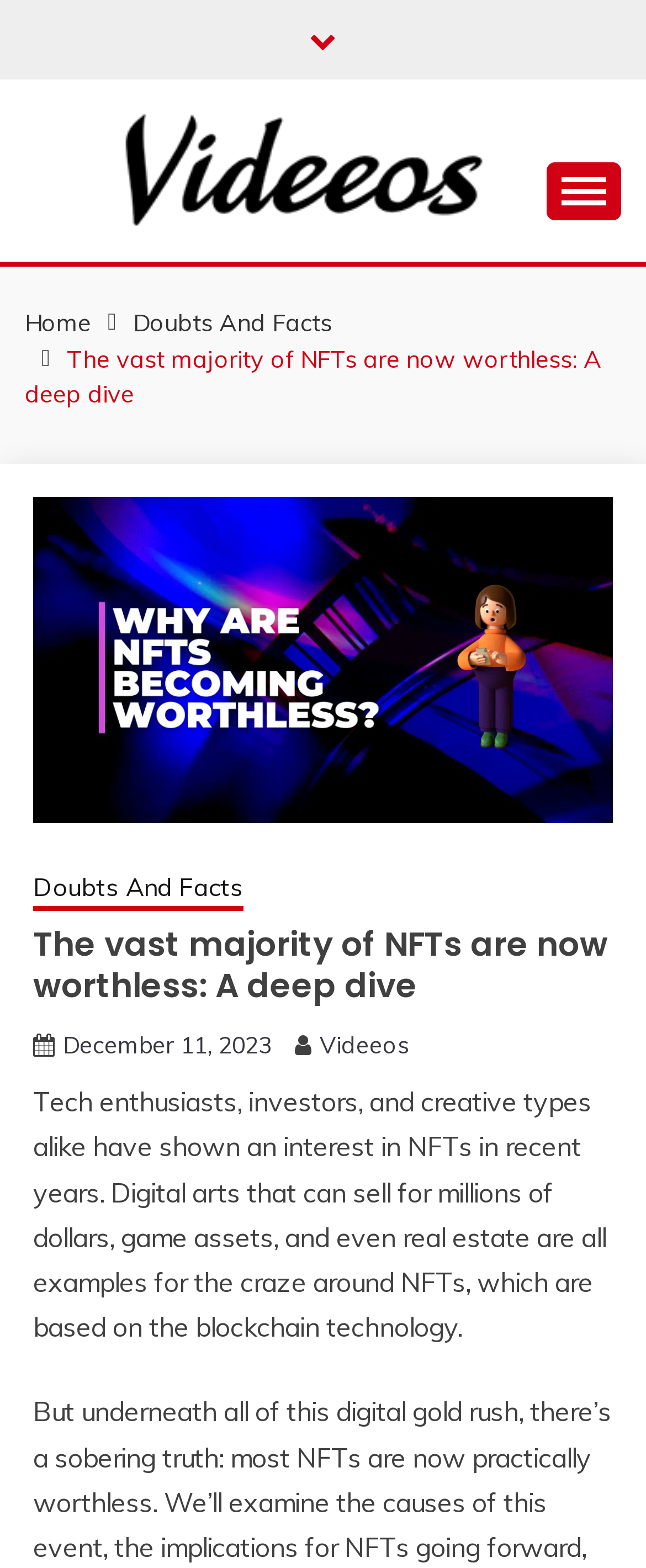Given the element description: "parent_node: Skip to content", predict the bounding box coordinates of the UI element it refers to, using four float numbers between 0 and 1, i.e., [left, top, right, bottom].

[0.805, 0.626, 0.923, 0.67]